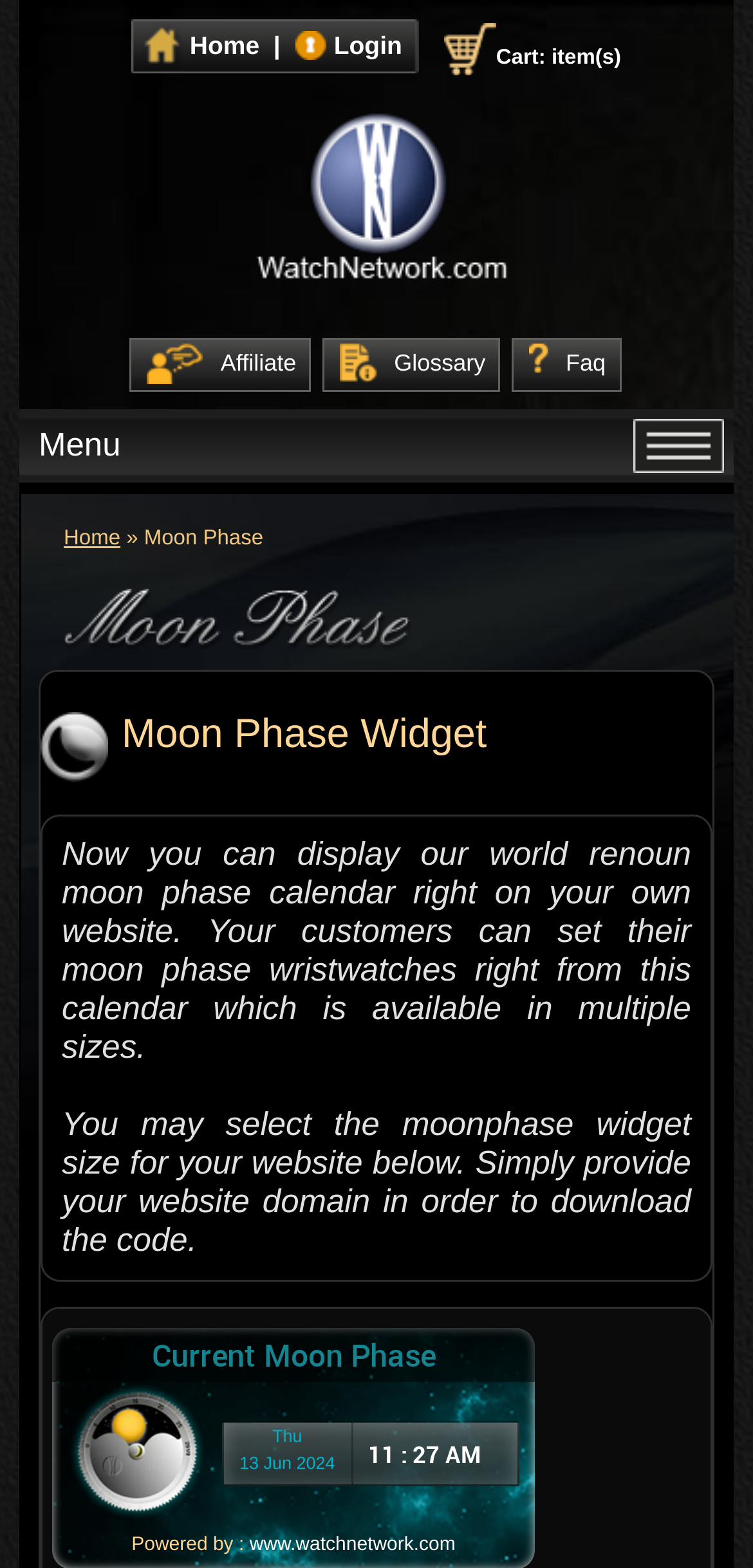Please locate the bounding box coordinates of the region I need to click to follow this instruction: "Click on the WatchNetwork.com link".

[0.276, 0.176, 0.724, 0.195]